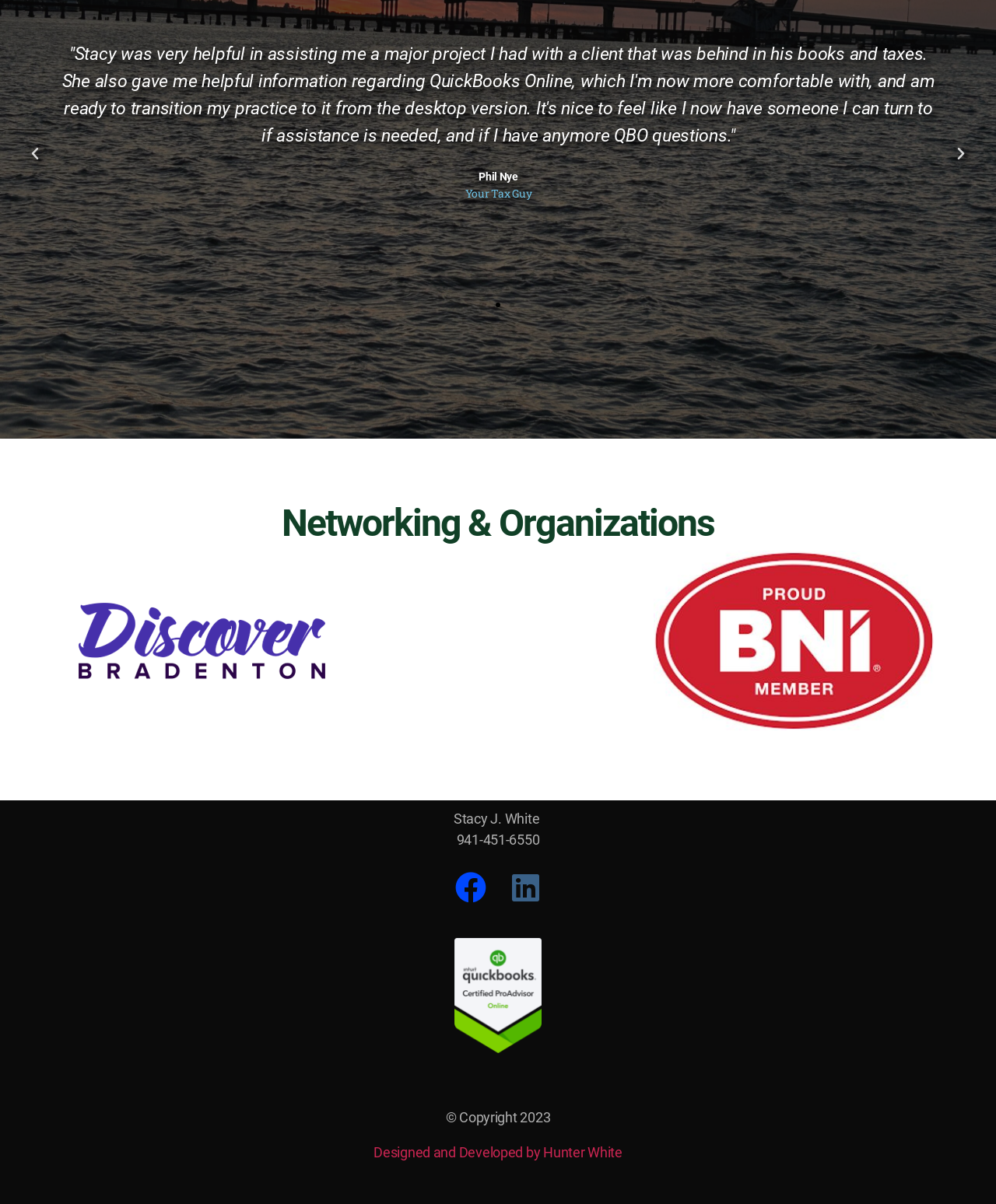What is the name of the person who wrote the testimonial?
Carefully examine the image and provide a detailed answer to the question.

I found the testimonial on the webpage, which is a quote from Phil Nye, who is also referred to as 'Your Tax Guy'. This information is obtained from the StaticText elements with IDs 911 and 912.